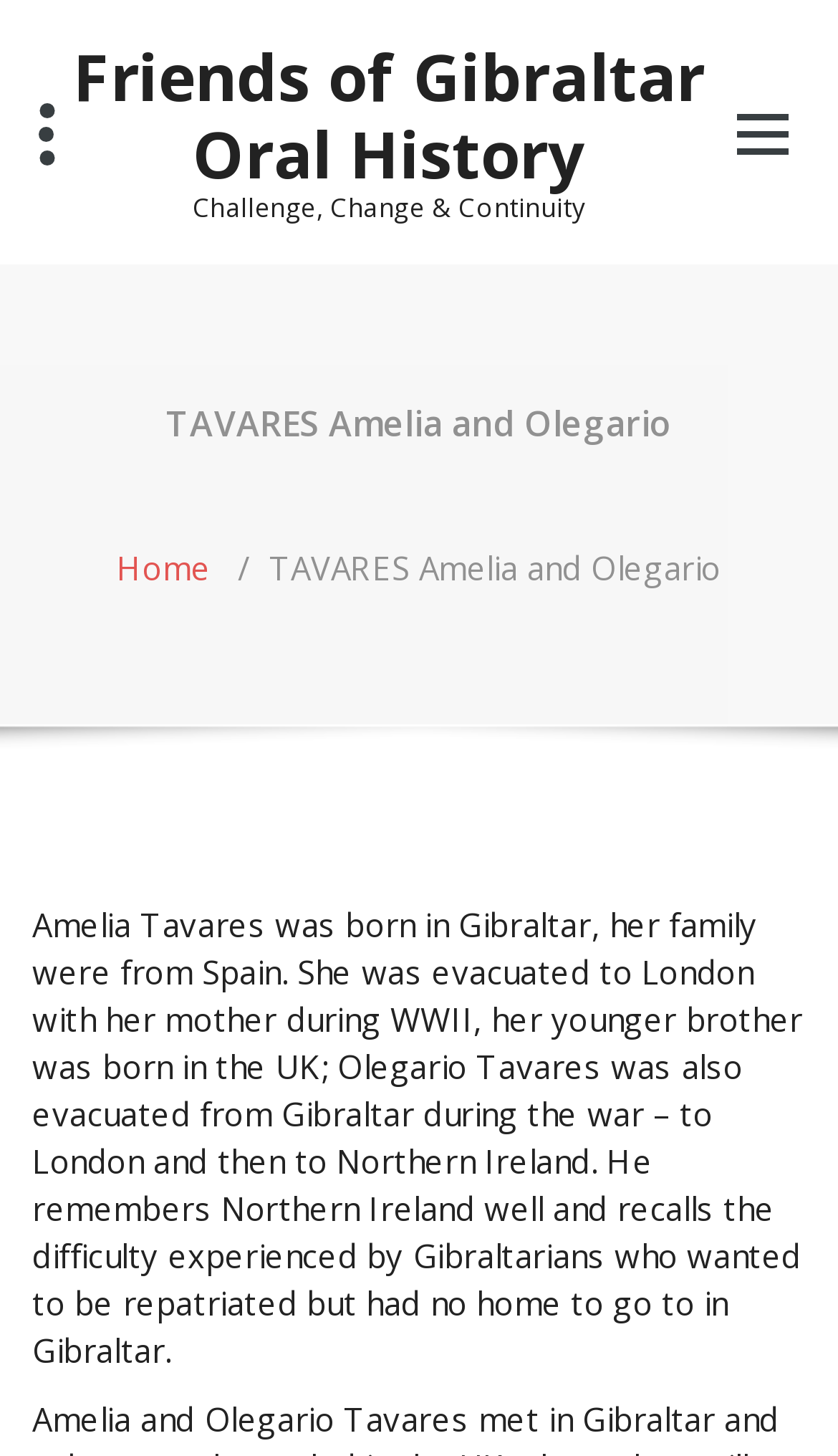Detail the features and information presented on the webpage.

The webpage is about the oral history of Amelia and Olegario Tavares, friends of Gibraltar. At the top left, there is a link with no text, followed by a link to "Friends of Gibraltar Oral History" that spans most of the top section. Below this, there is a heading that reads "TAVARES Amelia and Olegario" in a prominent position. 

To the right of the heading, there is a link to "Home" and a separator text "/ ". On the middle left, there is a static text "Challenge, Change & Continuity". 

The main content of the webpage is a paragraph of text that describes the lives of Amelia and Olegario Tavares, including their experiences during World War II. This text is positioned below the heading and spans most of the webpage.